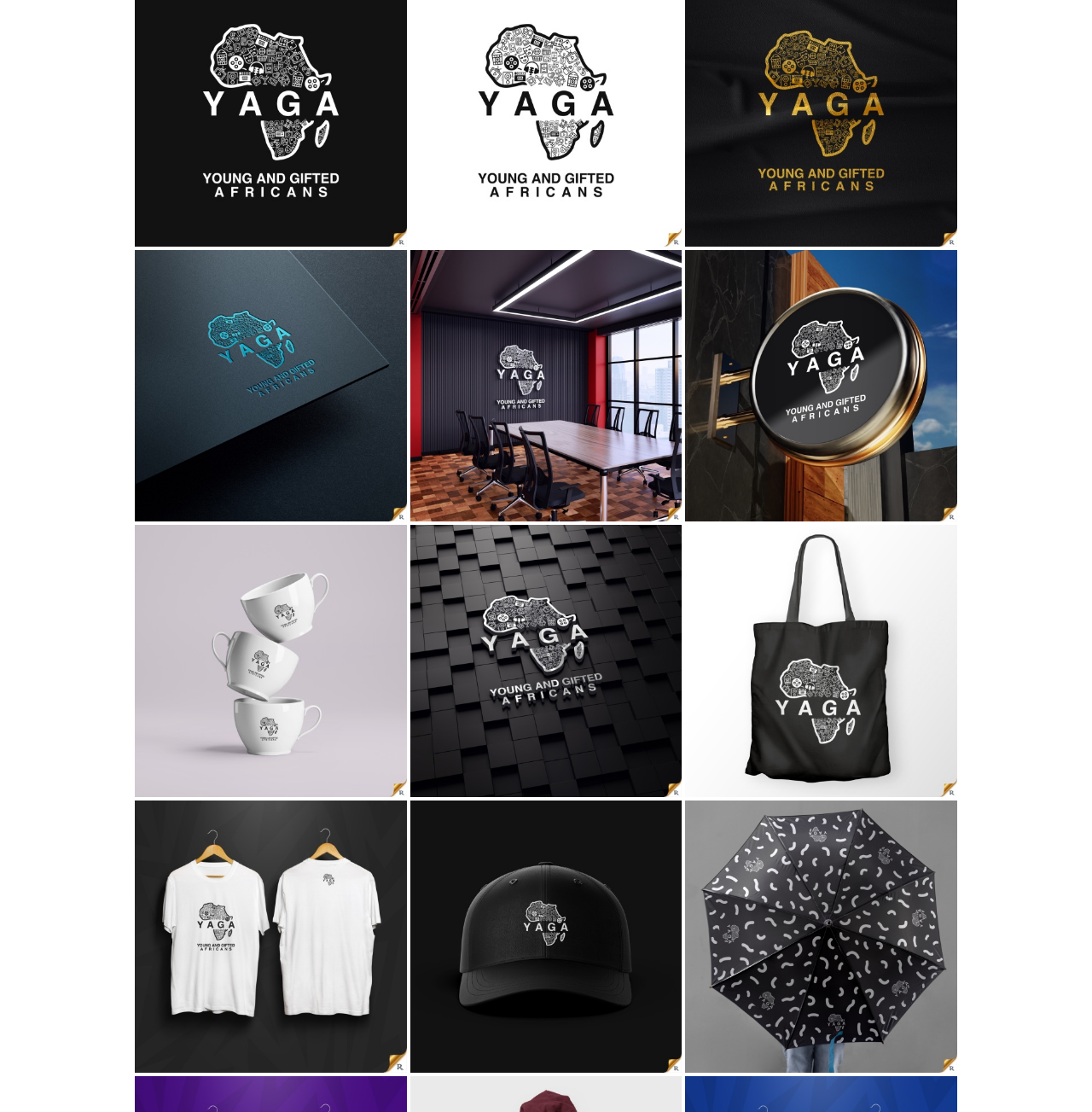Kindly determine the bounding box coordinates of the area that needs to be clicked to fulfill this instruction: "open YAGA-T-Shirt-Design-2-".

[0.123, 0.72, 0.372, 0.965]